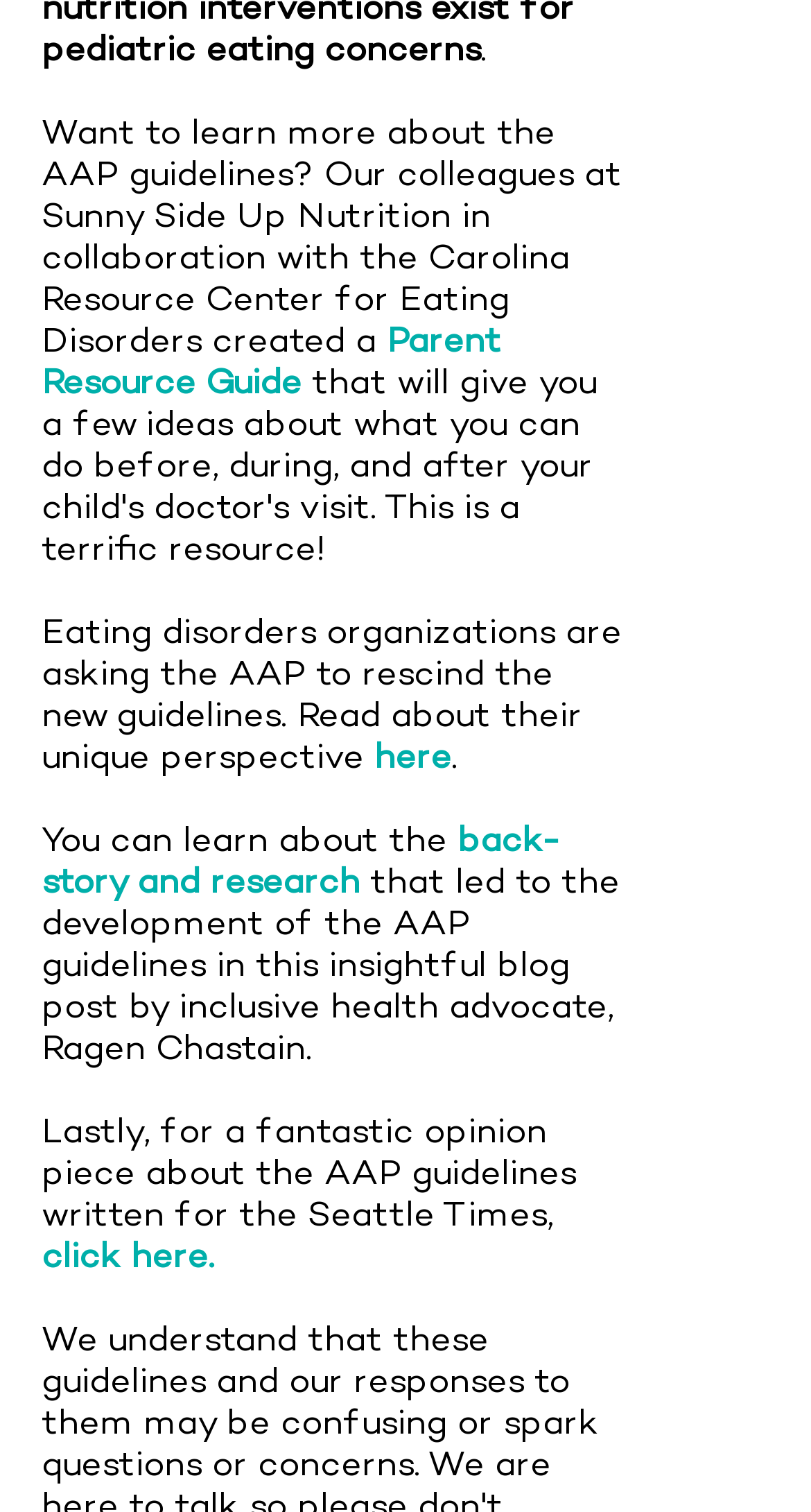Using the description: "Social Media", identify the bounding box of the corresponding UI element in the screenshot.

None